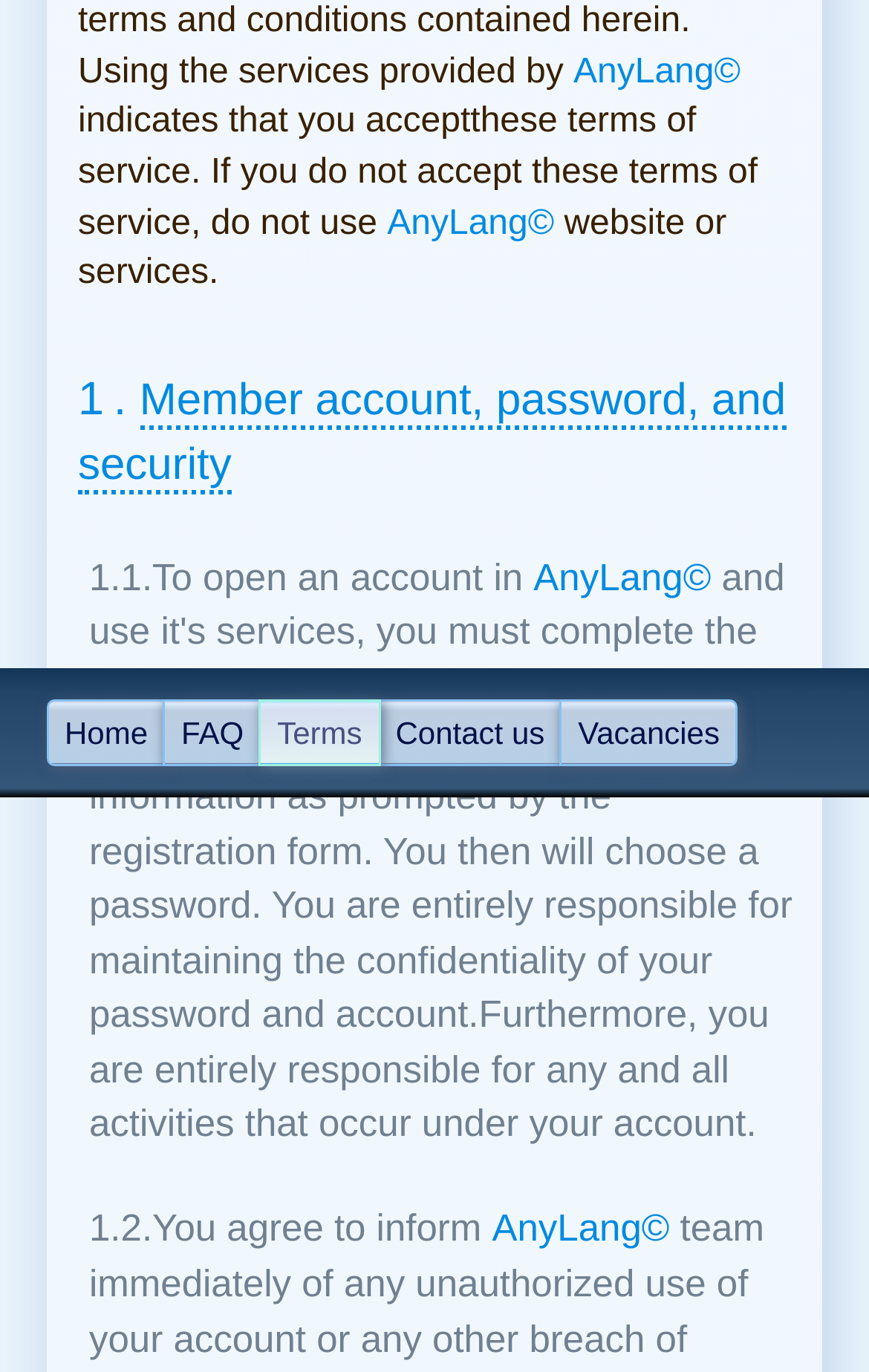Calculate the bounding box coordinates of the UI element given the description: "Home".

[0.054, 0.51, 0.191, 0.558]